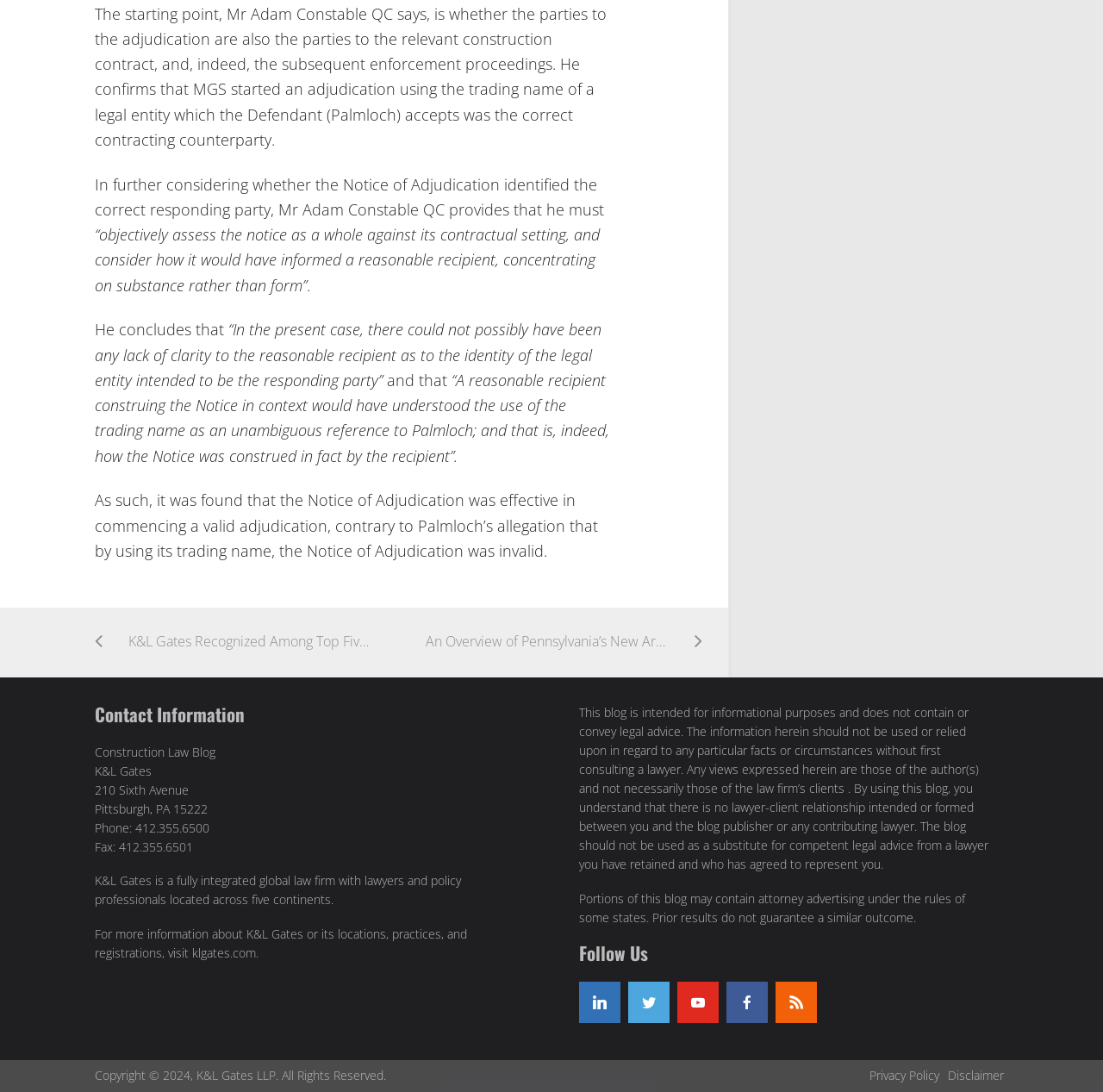What is the topic of the blog post on this webpage?
Relying on the image, give a concise answer in one word or a brief phrase.

Construction Law